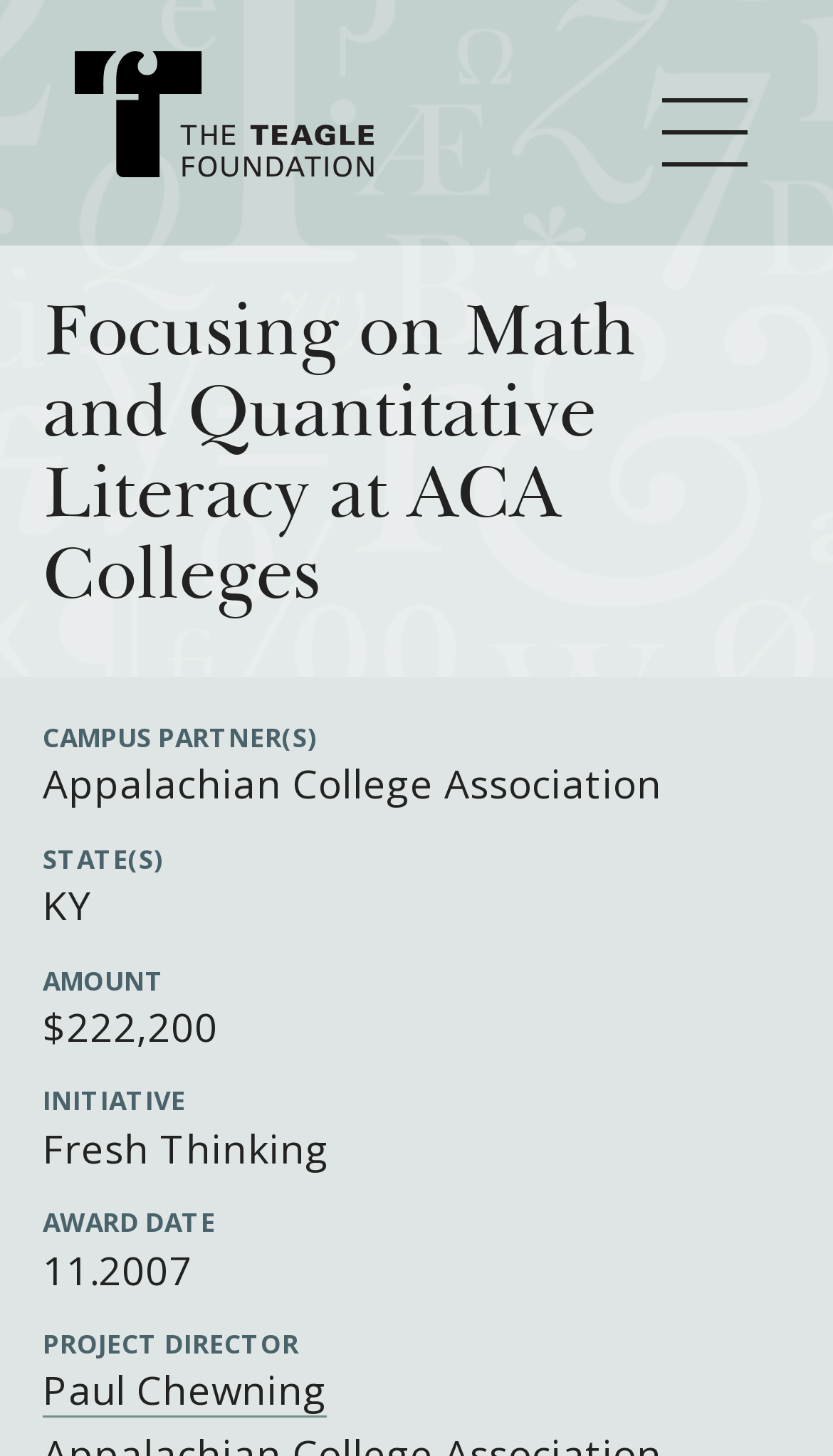Provide a short, one-word or phrase answer to the question below:
Who is the project director?

Paul Chewning